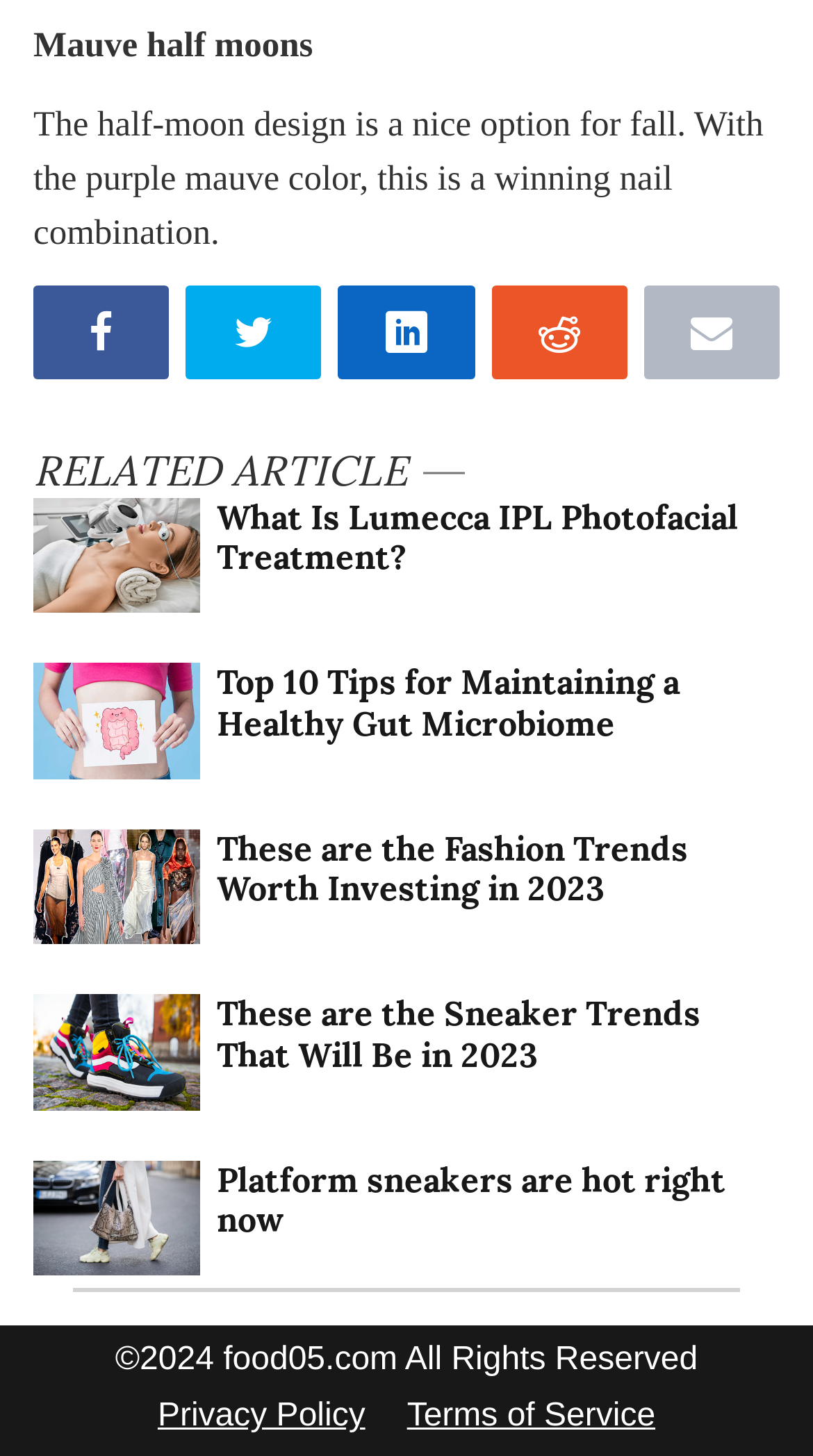What is the color of the half-moon design?
Offer a detailed and exhaustive answer to the question.

The question asks about the color of the half-moon design, which is mentioned in the first StaticText element as 'Mauve half moons'.